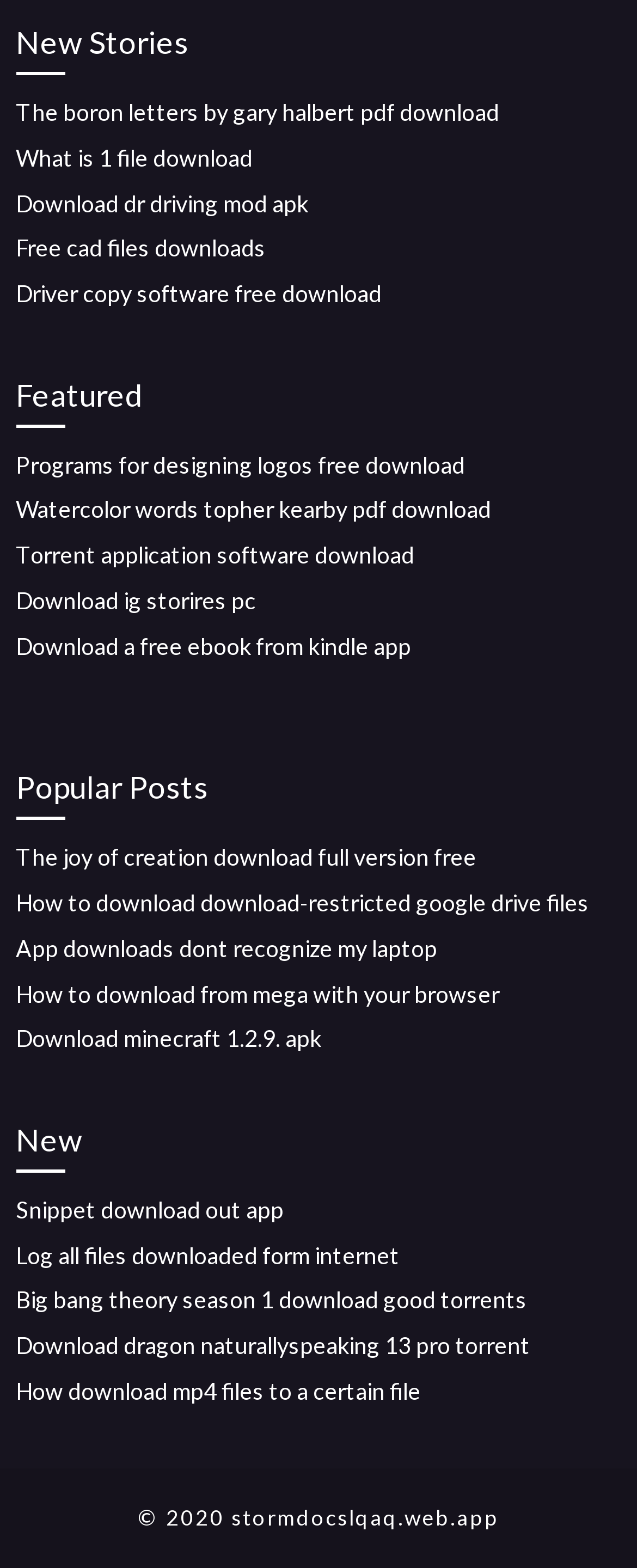Please provide the bounding box coordinates for the element that needs to be clicked to perform the following instruction: "Find a consultant for customers". The coordinates should be given as four float numbers between 0 and 1, i.e., [left, top, right, bottom].

None